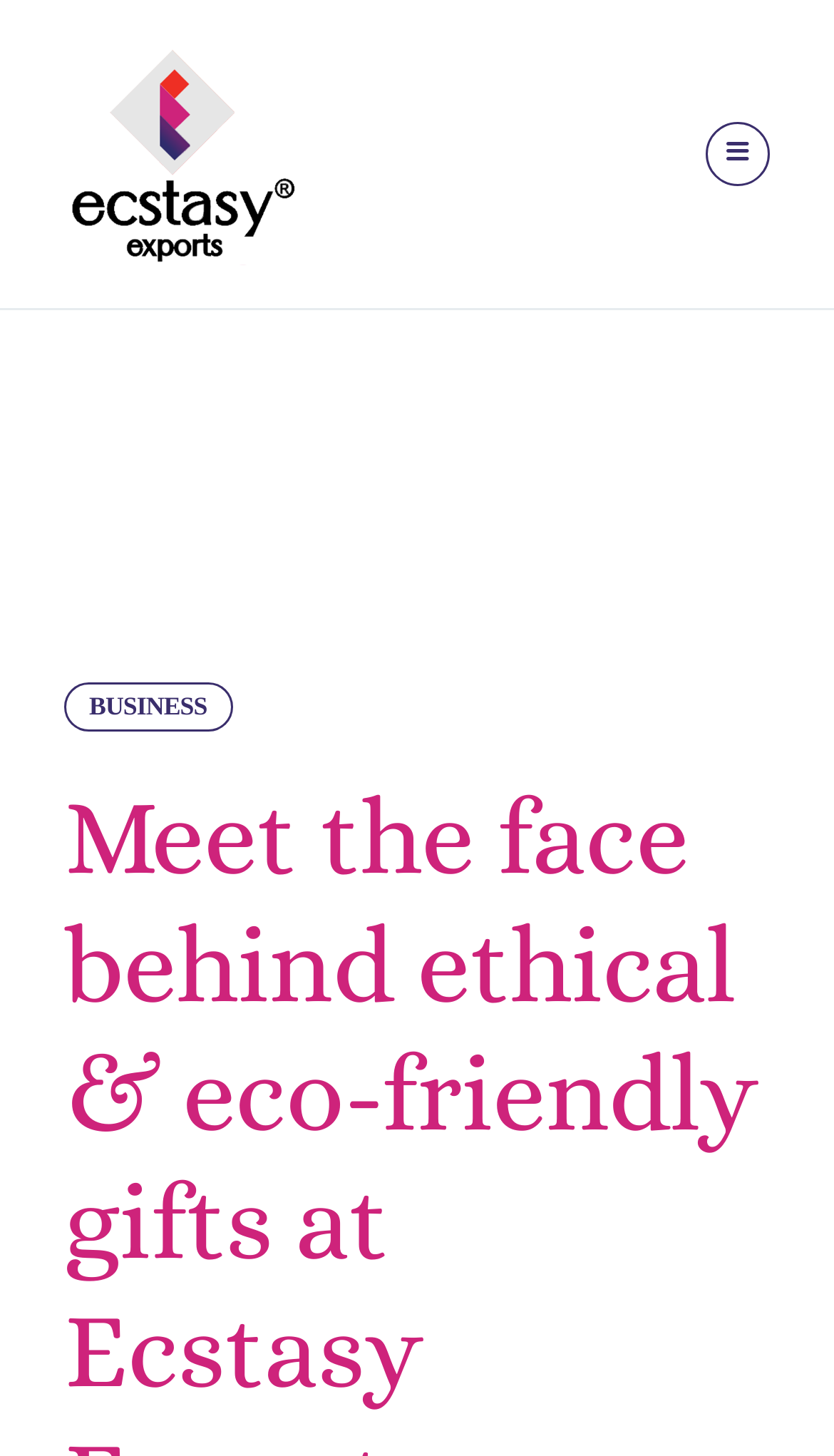From the webpage screenshot, predict the bounding box coordinates (top-left x, top-left y, bottom-right x, bottom-right y) for the UI element described here: alt="Logo"

[0.077, 0.029, 0.359, 0.182]